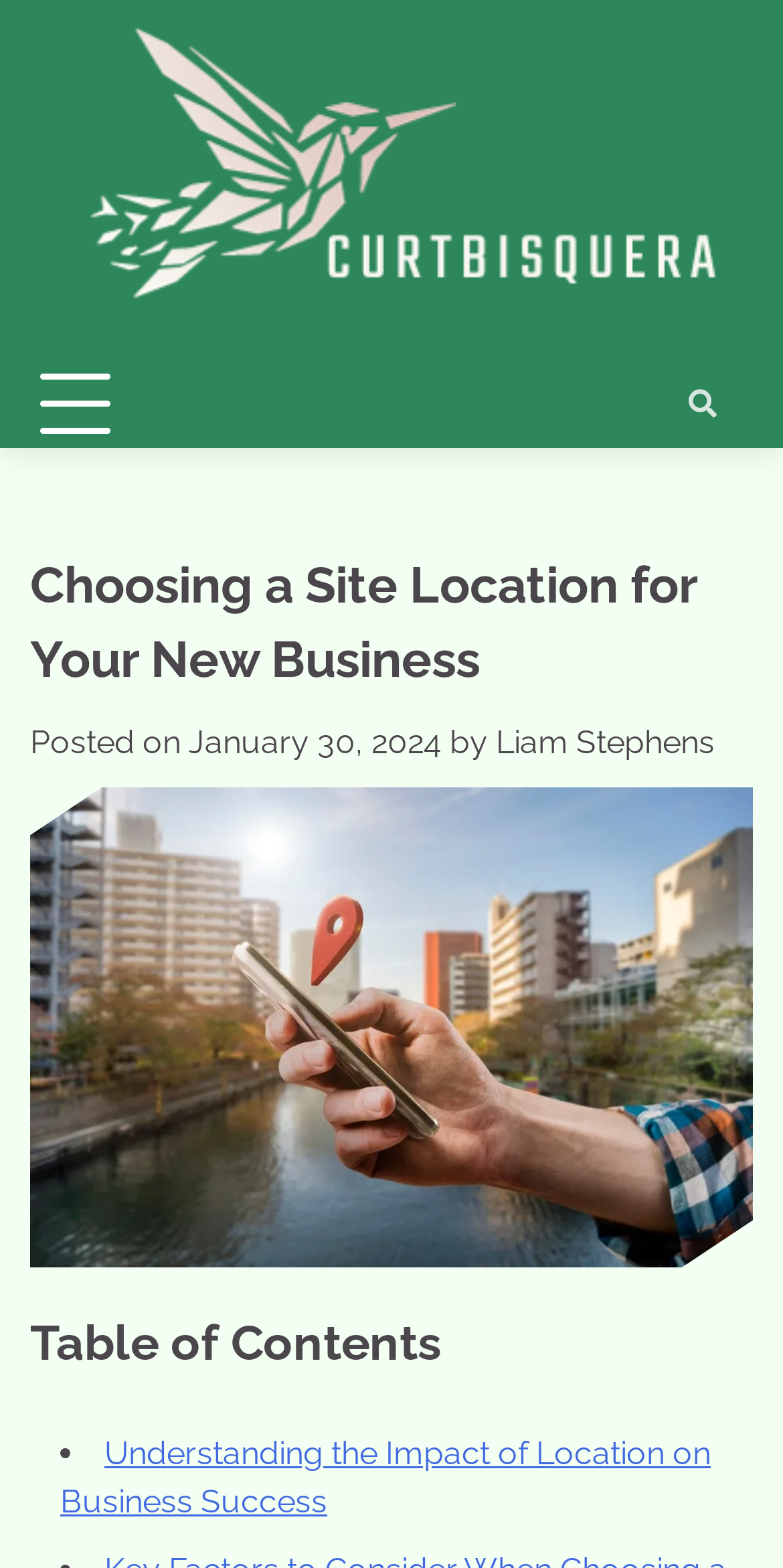Provide a brief response to the question below using one word or phrase:
What is the topic of the article?

Choosing a site location for a business